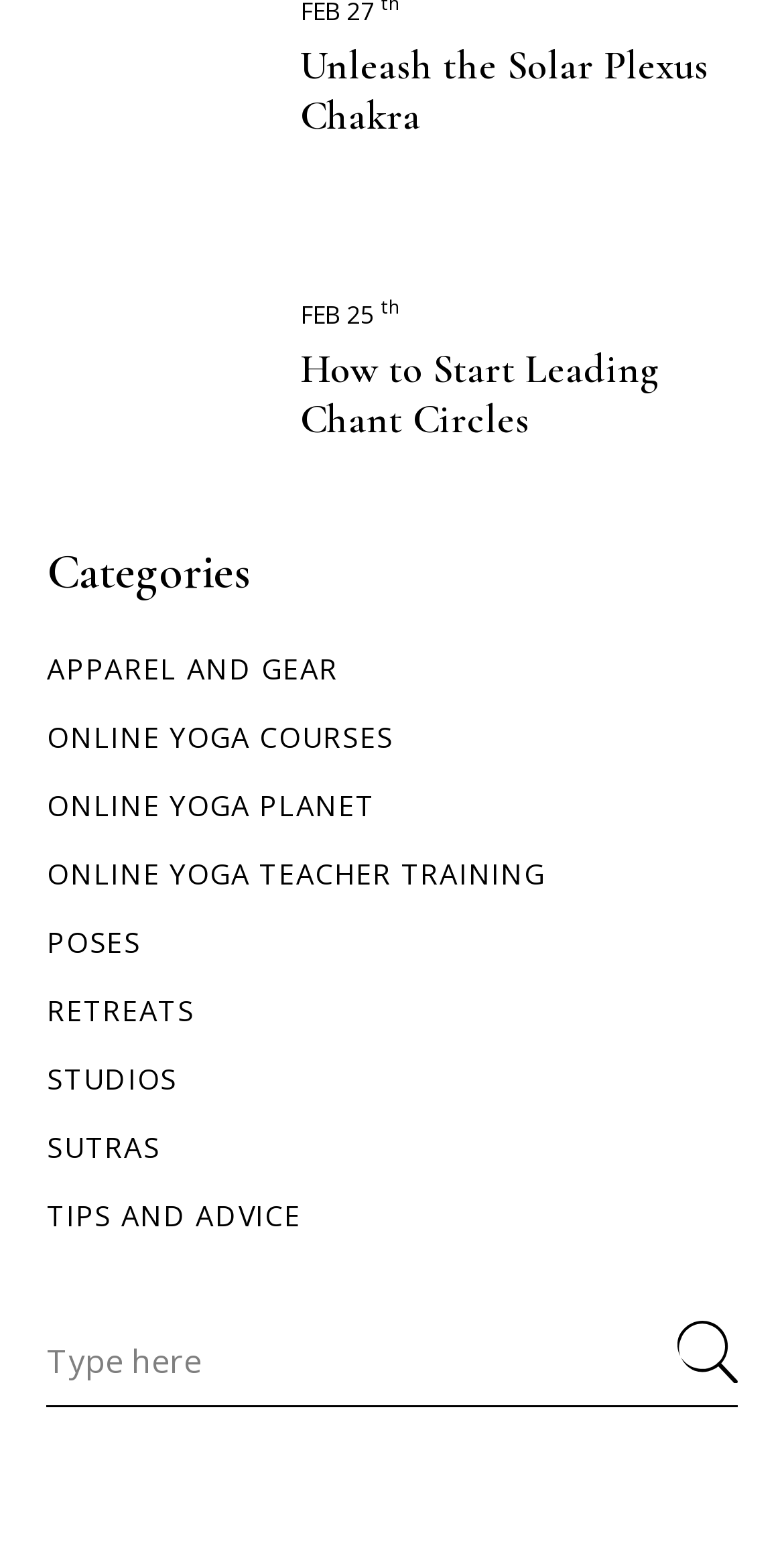Provide the bounding box coordinates of the UI element that matches the description: "Studios".

[0.06, 0.679, 0.226, 0.703]